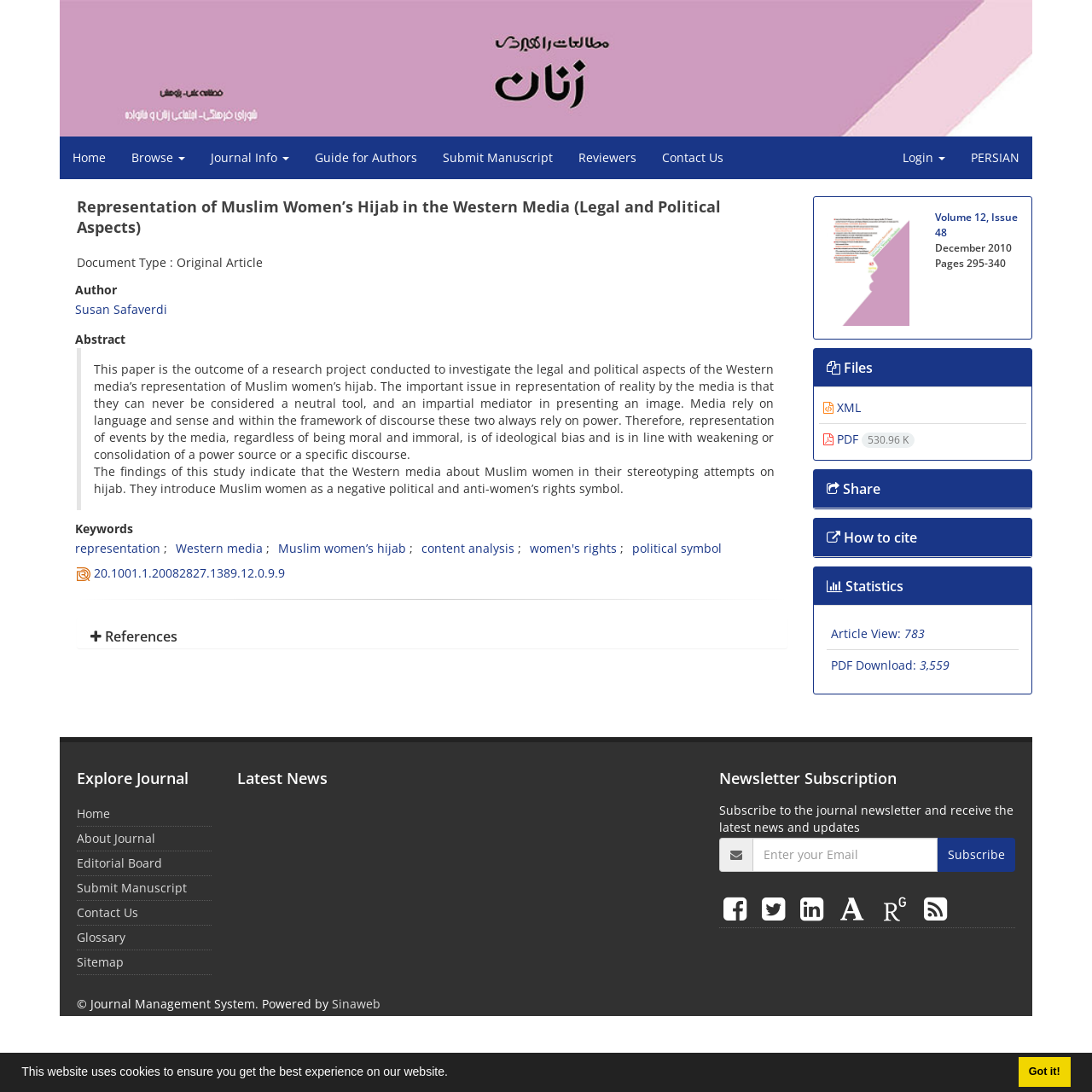How many times has this article been viewed?
Using the image, respond with a single word or phrase.

783